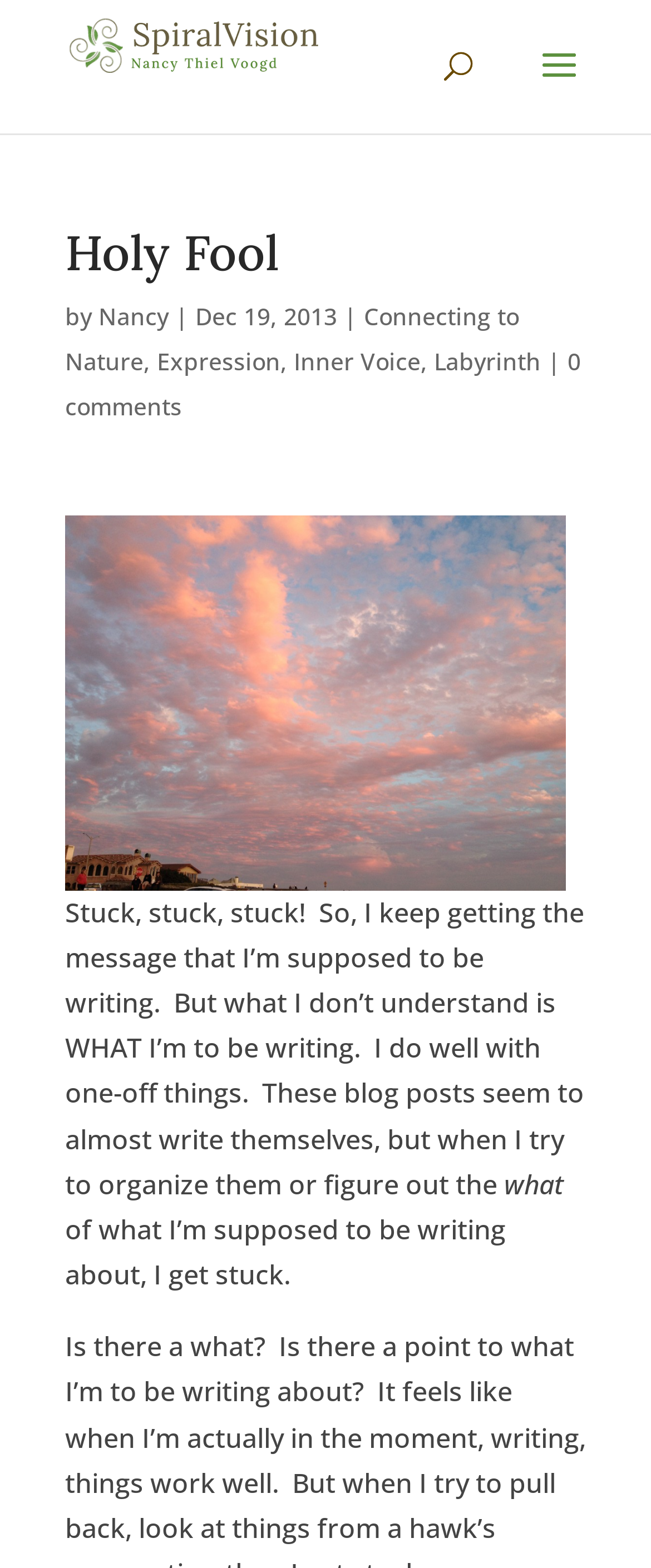Who is the author of the blog post?
Please use the visual content to give a single word or phrase answer.

Nancy